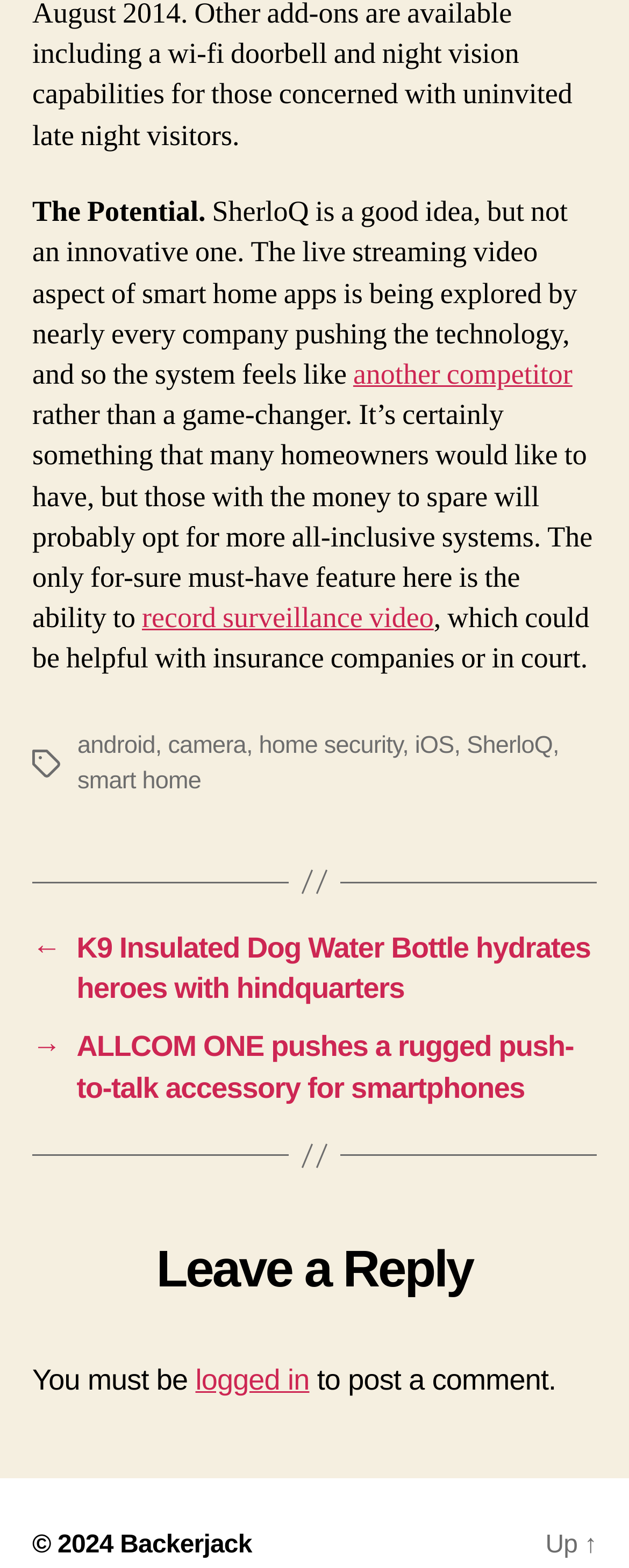Provide a one-word or brief phrase answer to the question:
What is the topic of the post above this one?

K9 Insulated Dog Water Bottle